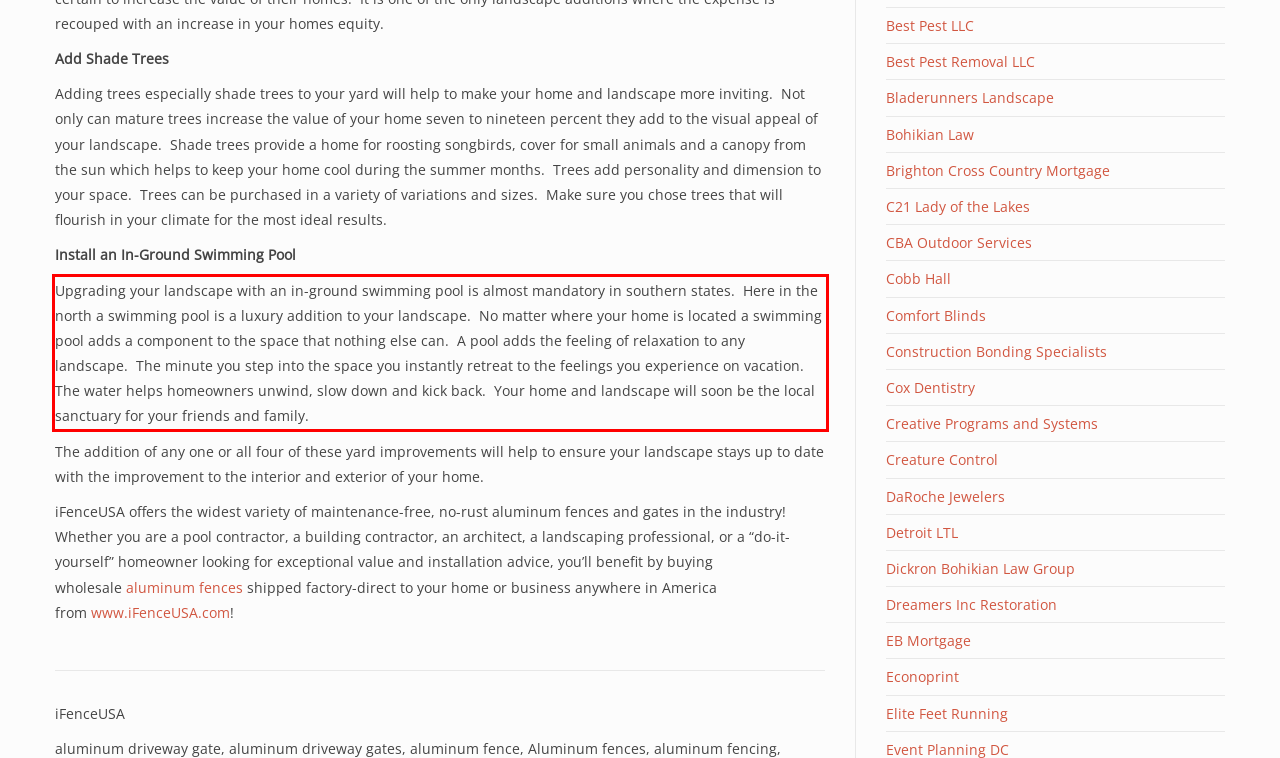Analyze the screenshot of a webpage where a red rectangle is bounding a UI element. Extract and generate the text content within this red bounding box.

Upgrading your landscape with an in-ground swimming pool is almost mandatory in southern states. Here in the north a swimming pool is a luxury addition to your landscape. No matter where your home is located a swimming pool adds a component to the space that nothing else can. A pool adds the feeling of relaxation to any landscape. The minute you step into the space you instantly retreat to the feelings you experience on vacation. The water helps homeowners unwind, slow down and kick back. Your home and landscape will soon be the local sanctuary for your friends and family.